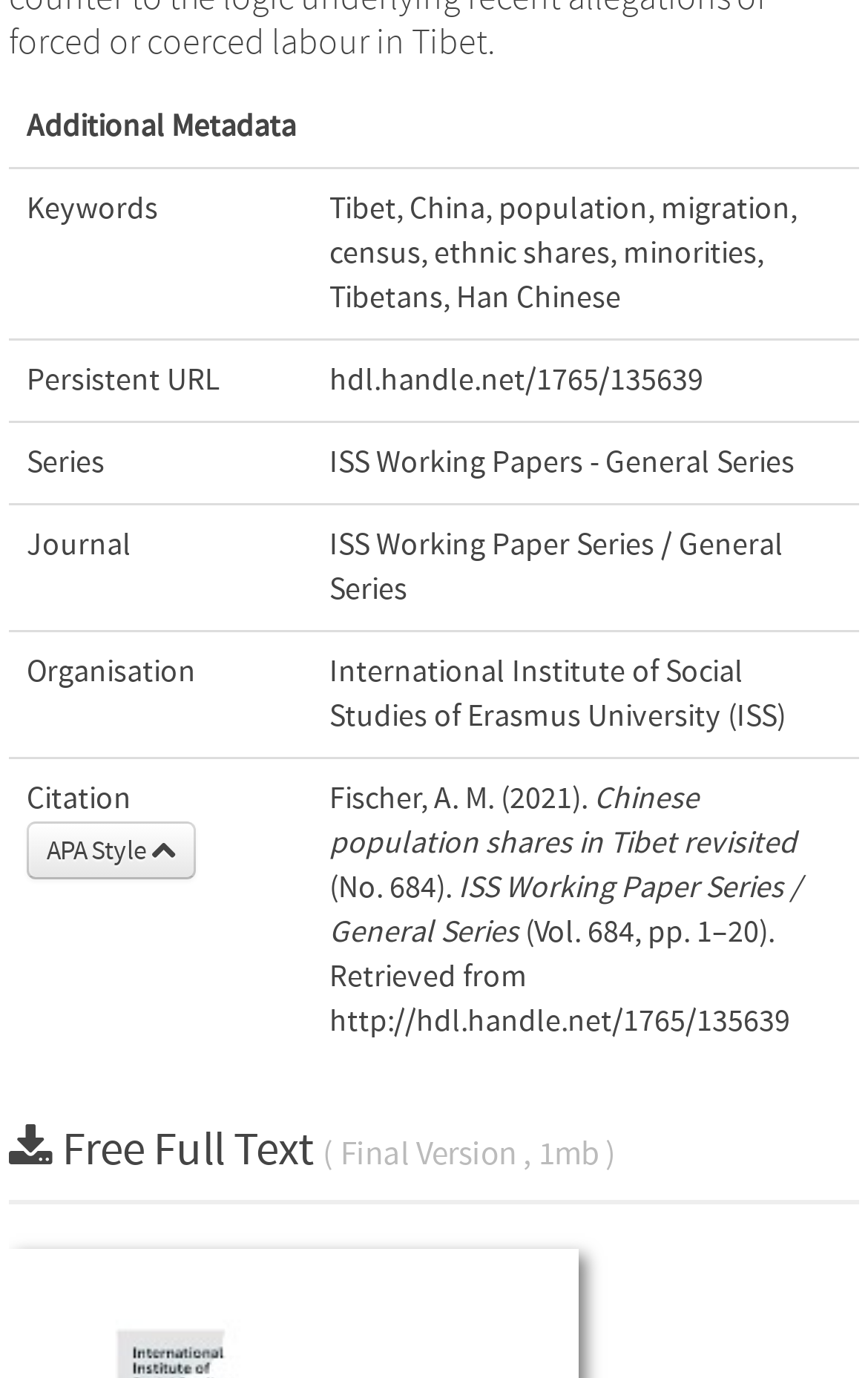Answer succinctly with a single word or phrase:
What is the citation style of the paper?

APA Style